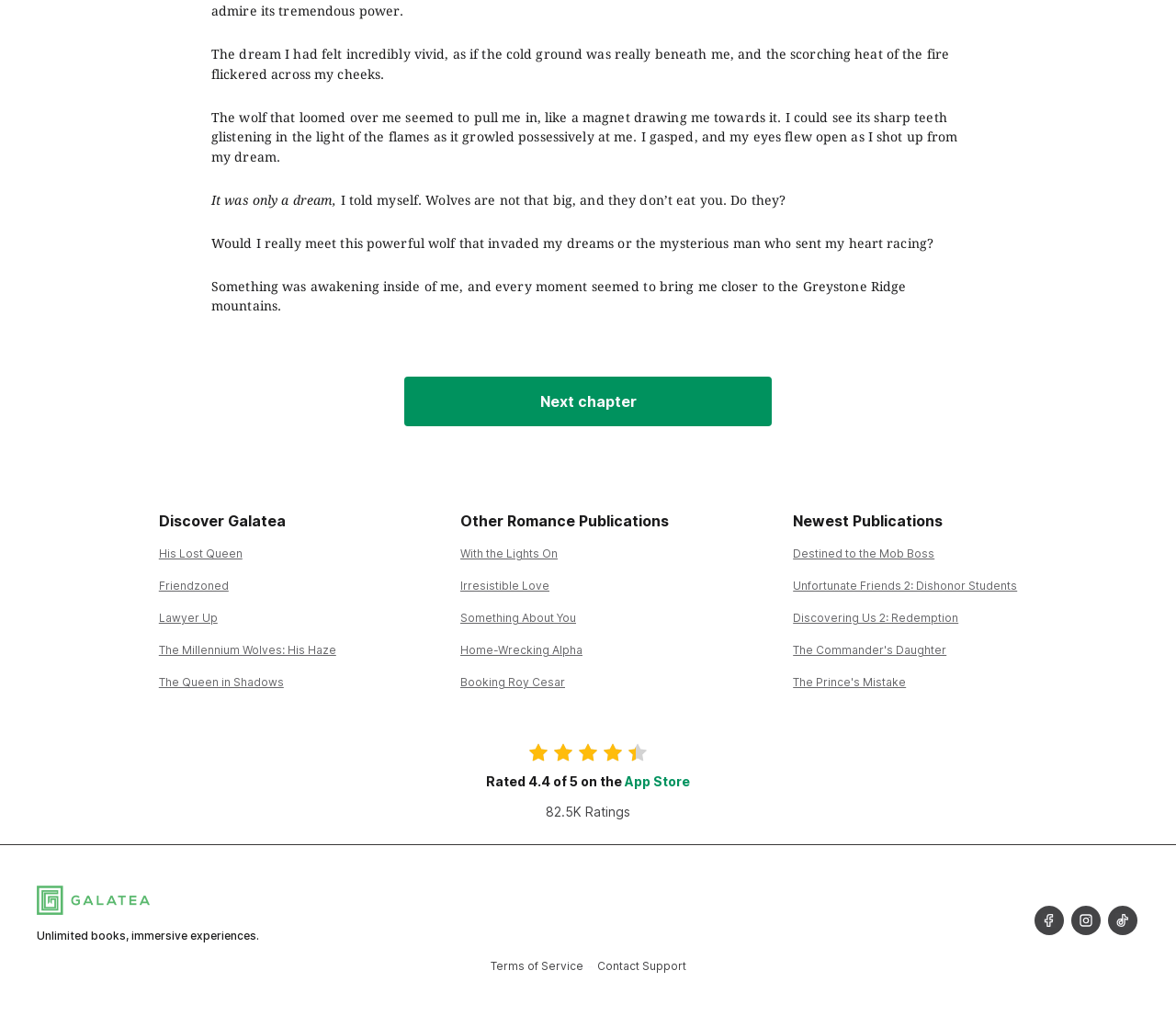Please find the bounding box coordinates of the element that needs to be clicked to perform the following instruction: "Visit the App Store". The bounding box coordinates should be four float numbers between 0 and 1, represented as [left, top, right, bottom].

[0.531, 0.753, 0.587, 0.768]